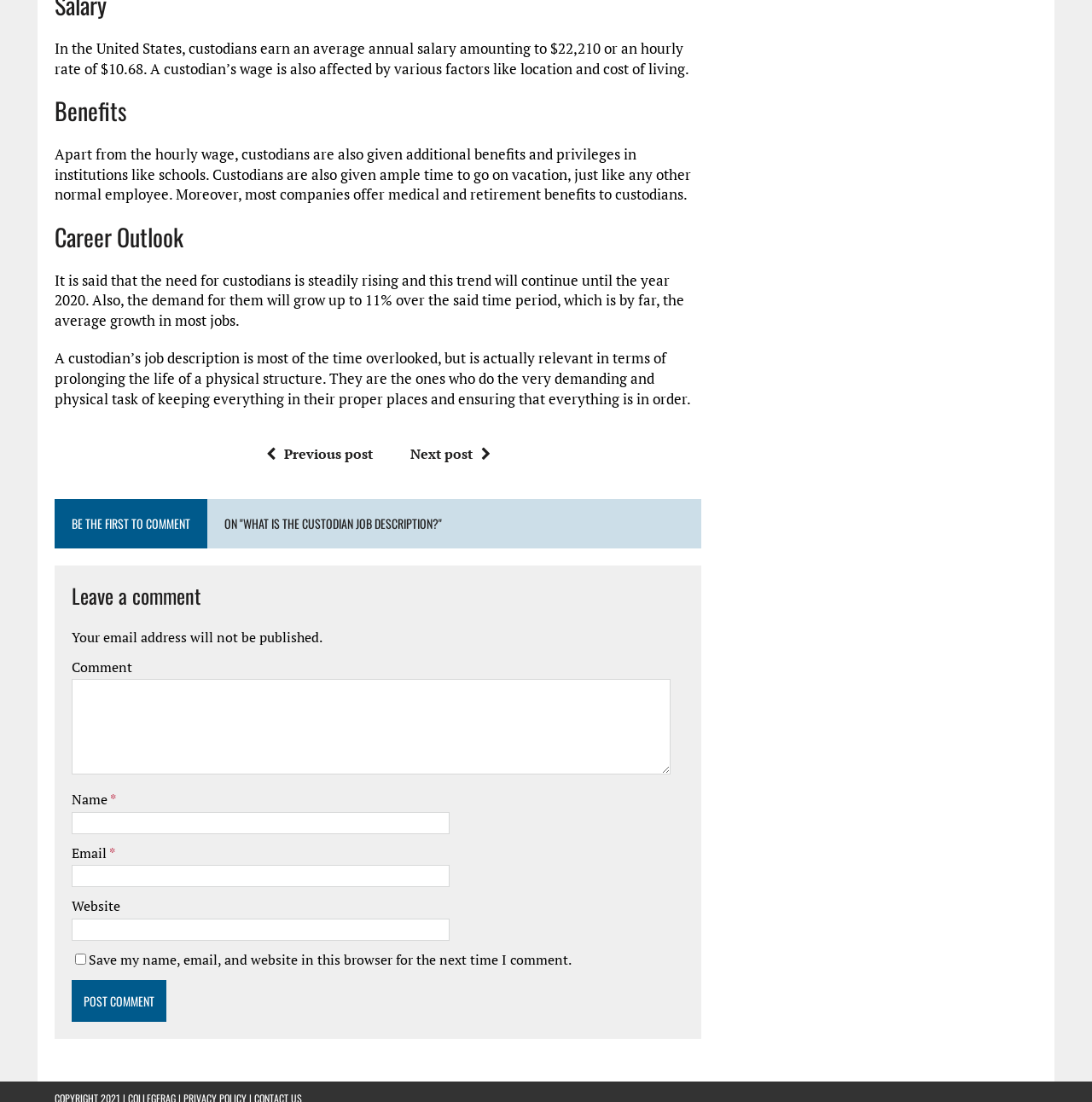Please provide a detailed answer to the question below based on the screenshot: 
What is the expected growth rate of demand for custodians?

The answer can be found in the third paragraph of the webpage, which states that 'It is said that the need for custodians is steadily rising and this trend will continue until the year 2020. Also, the demand for them will grow up to 11% over the said time period, which is by far, the average growth in most jobs.'